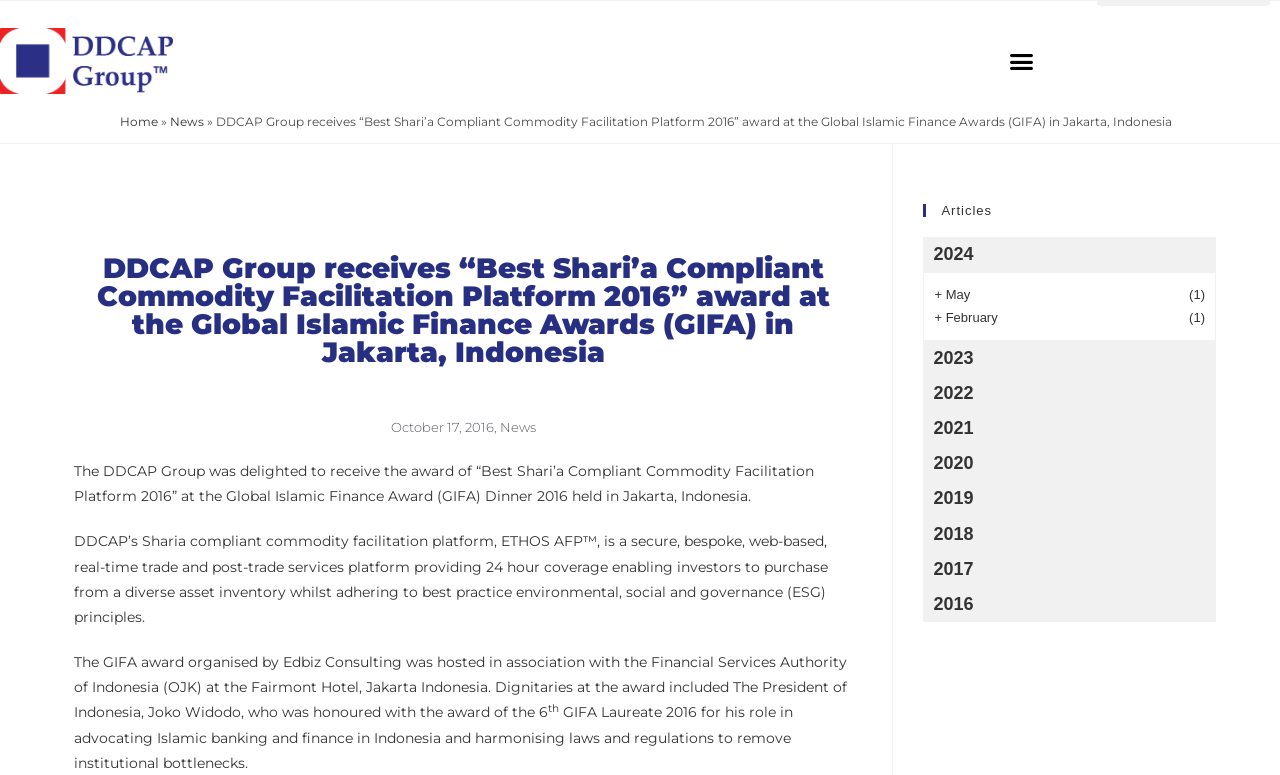Describe the webpage in detail, including text, images, and layout.

The webpage is about the DDCAP Group receiving the "Best Shari'a Compliant Commodity Facilitation Platform 2016" award at the Global Islamic Finance Awards (GIFA) in Jakarta, Indonesia. 

At the top left corner, there is a link and a button labeled "Menu Toggle". To the right of the button, there are links to "Home" and "News", separated by a "»" symbol. 

Below these links, there is a heading that repeats the title of the webpage. Underneath the heading, there is a link to "October 17, 2016" and another link to "News". 

The main content of the webpage is divided into three paragraphs. The first paragraph announces the award received by the DDCAP Group. The second paragraph describes the features of DDCAP's Sharia compliant commodity facilitation platform, ETHOS AFP. The third paragraph provides more information about the GIFA award and its host.

To the right of the main content, there is a sidebar with a heading "Articles" and a list of years from 2024 to 2016, each with a link to related articles.